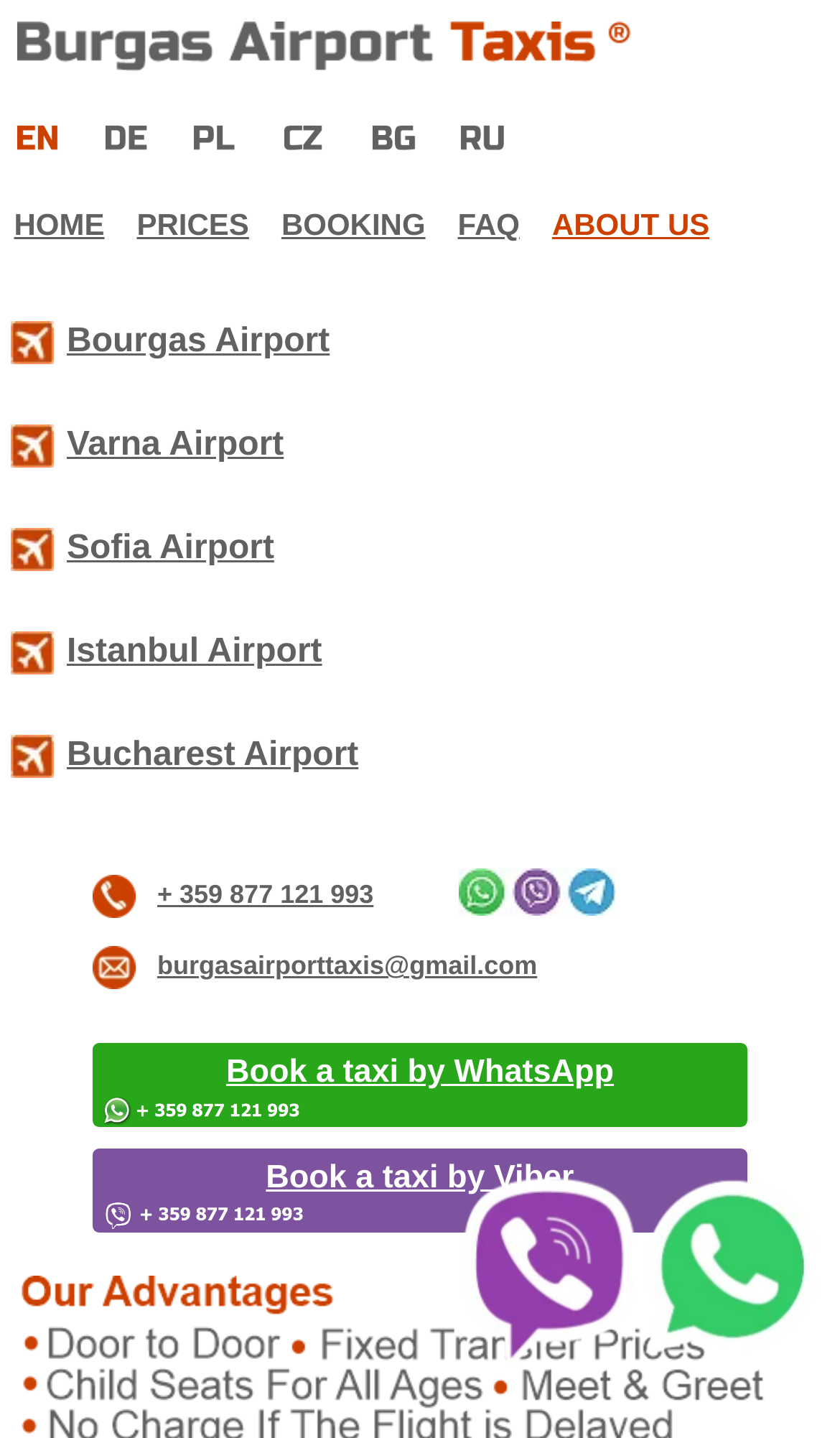Use a single word or phrase to answer the question:
What languages are supported on this website?

Multiple languages